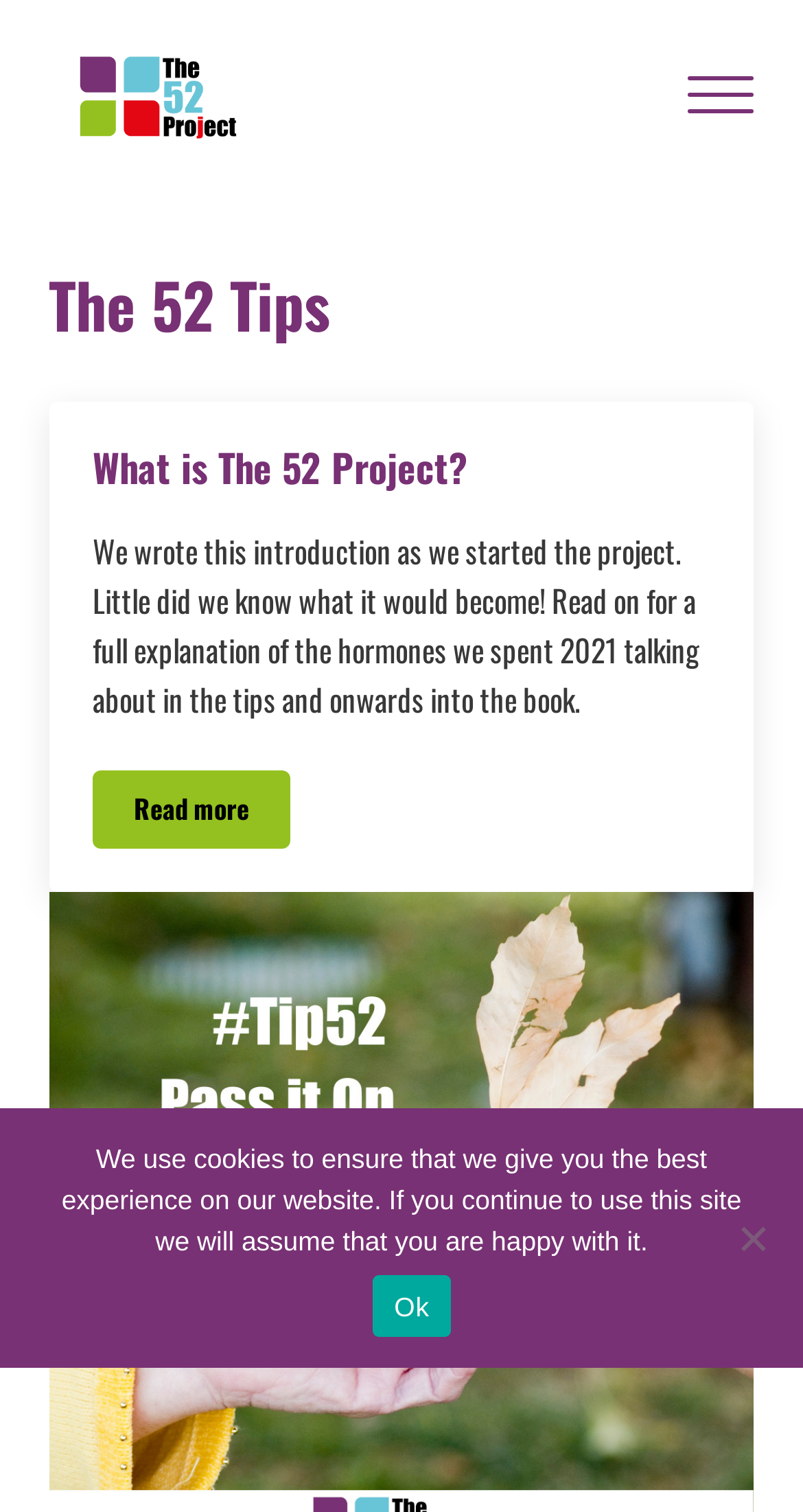Reply to the question with a single word or phrase:
What is the purpose of the project?

To better wellbeing